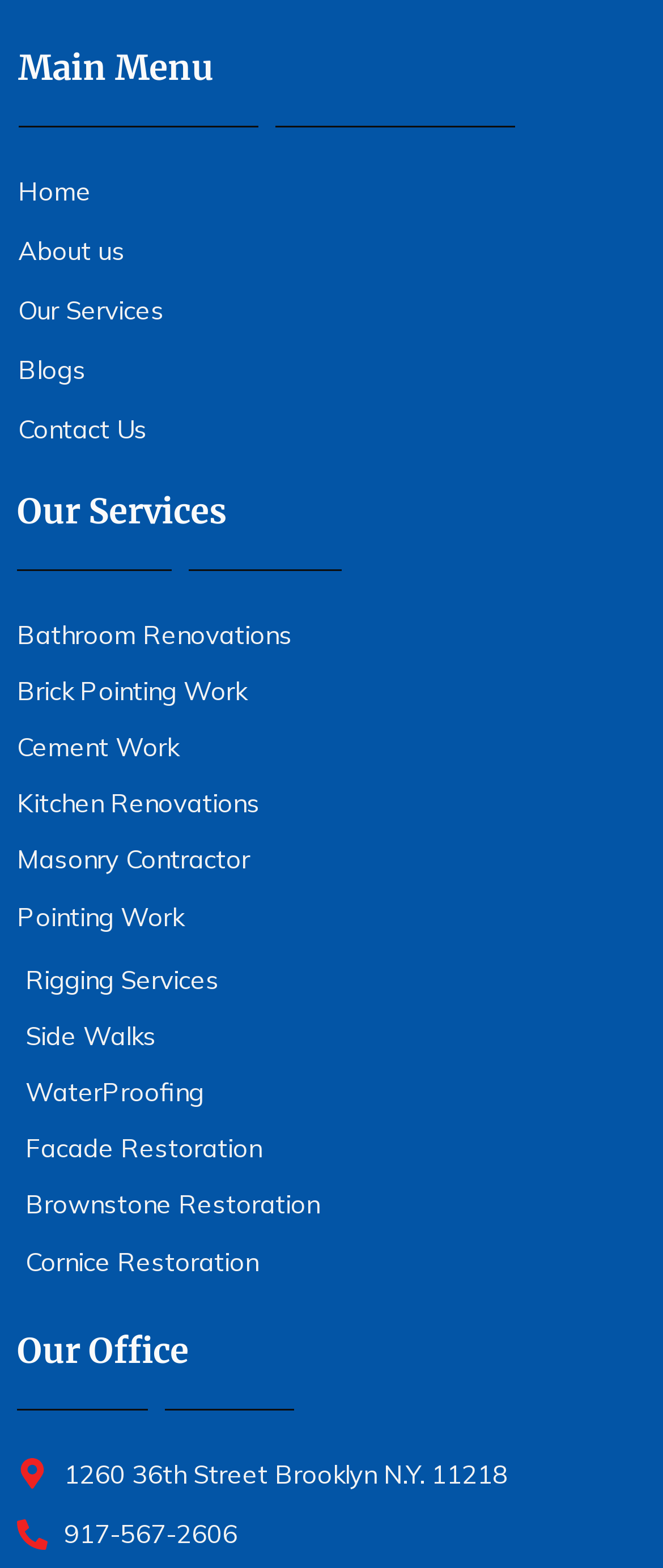Find the bounding box coordinates of the element I should click to carry out the following instruction: "learn about bathroom renovations".

[0.026, 0.391, 0.441, 0.418]